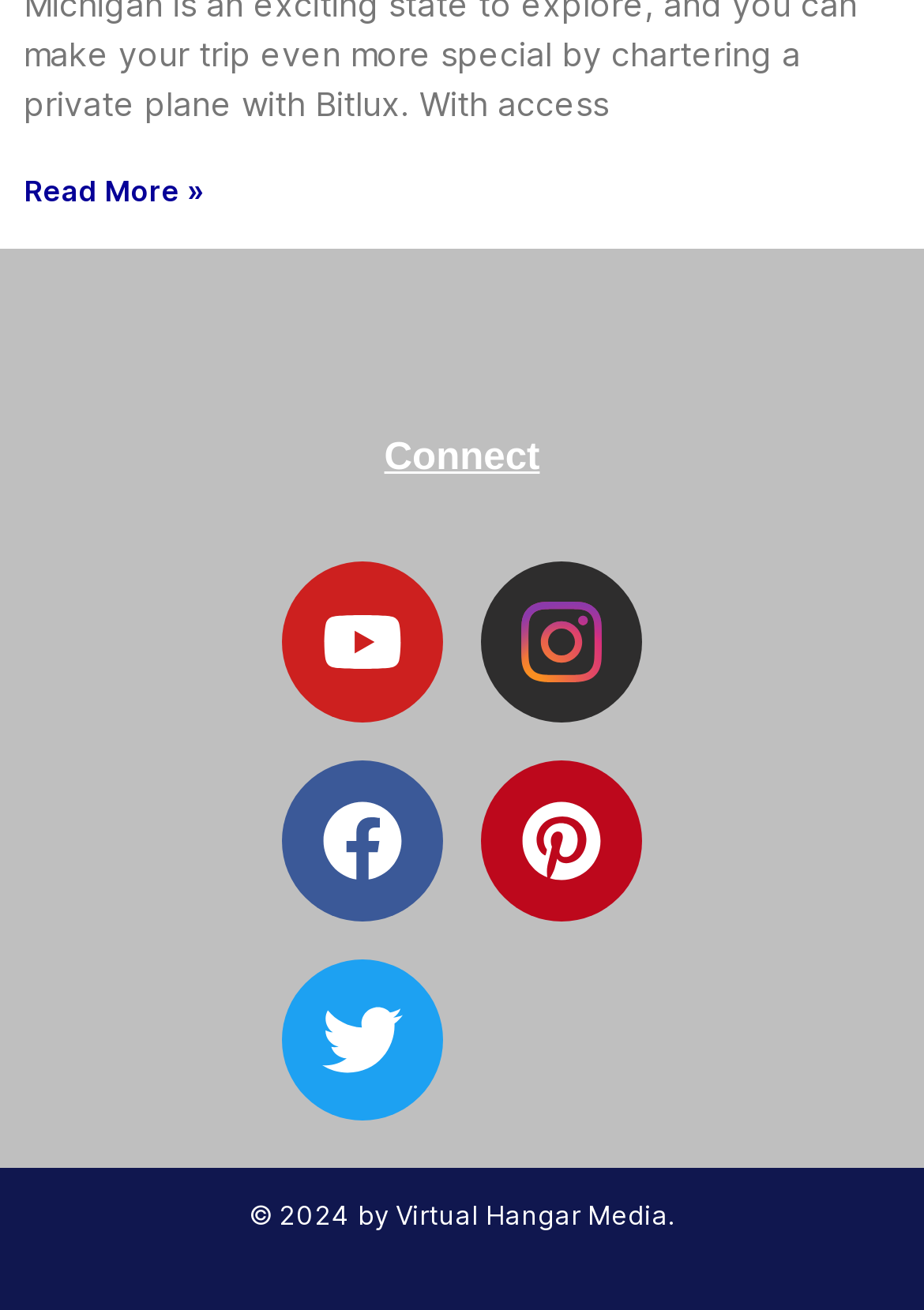Examine the screenshot and answer the question in as much detail as possible: How many social media links are there?

I counted the number of links with images, which are typically used to represent social media platforms. I found links with images for Youtube, Facebook, Pinterest, and Twitter, which corresponds to 4 social media links.